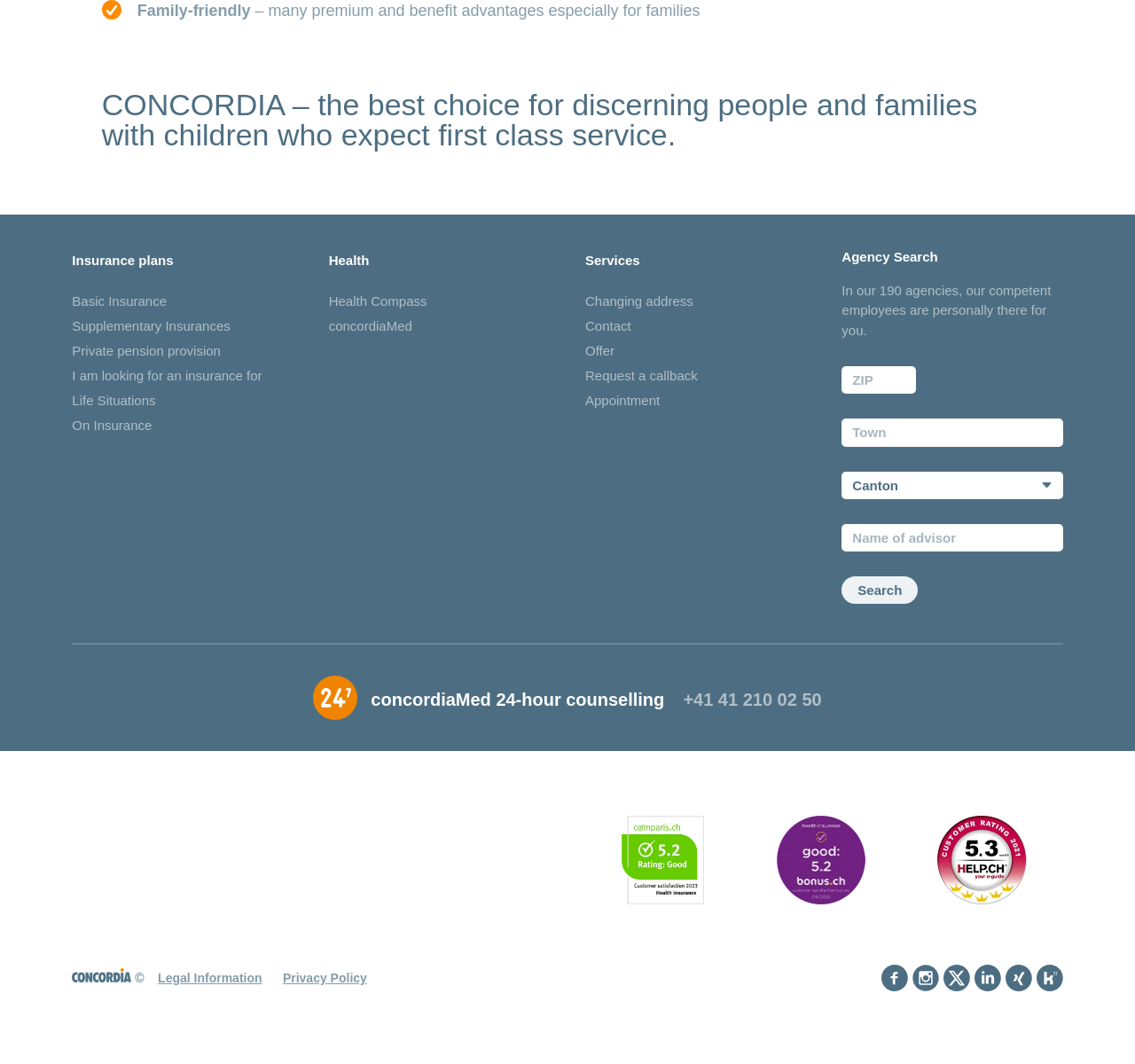What is the purpose of the agency search?
Analyze the screenshot and provide a detailed answer to the question.

The agency search section of the webpage allows users to input their ZIP, town, and canton to find agencies, implying that the purpose of the agency search is to help users locate agencies based on their location.